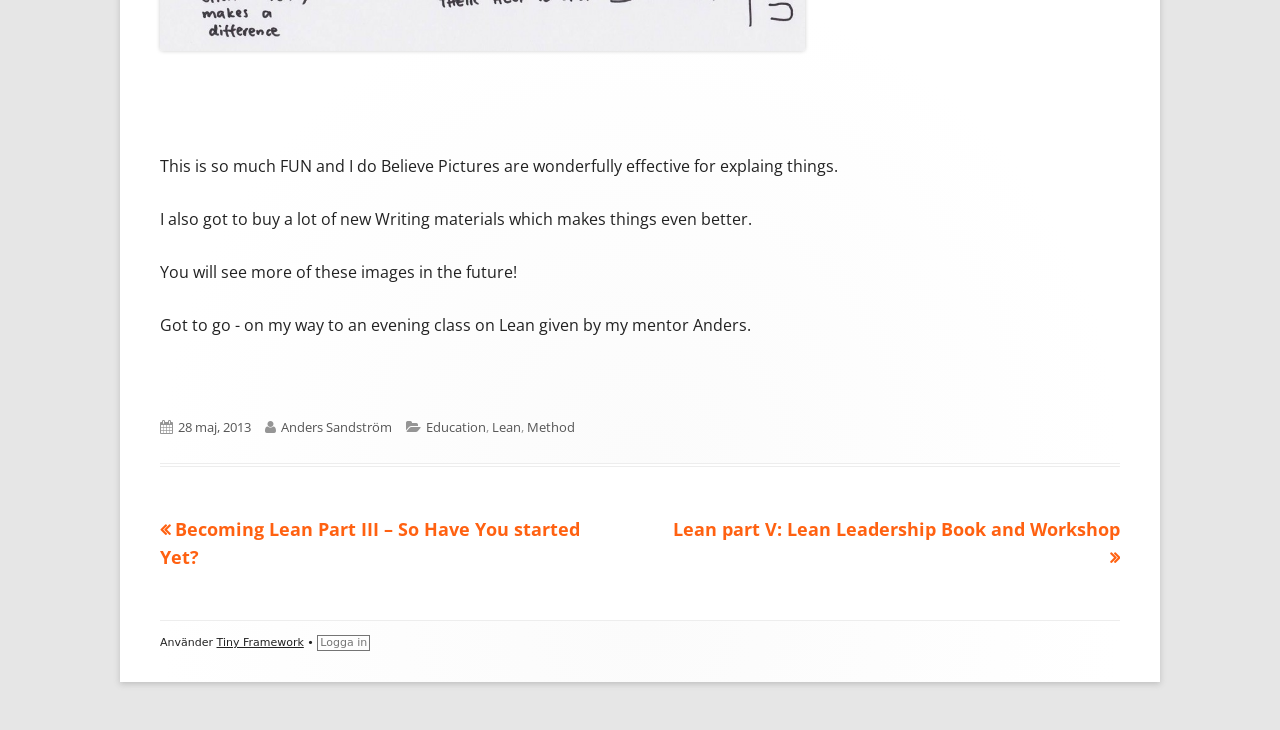Please find the bounding box coordinates of the element's region to be clicked to carry out this instruction: "View author's profile".

[0.22, 0.573, 0.306, 0.597]